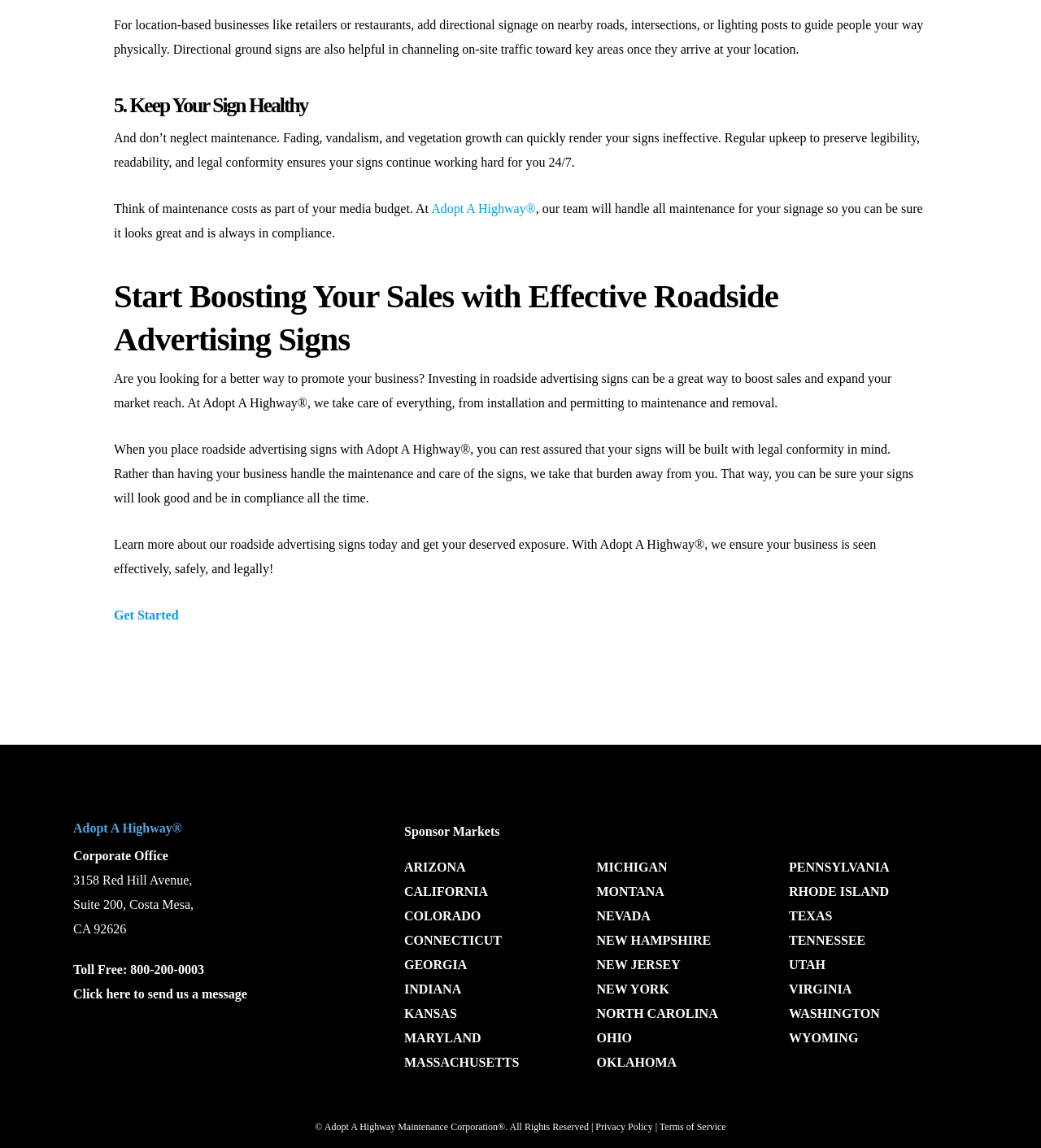Determine the bounding box coordinates of the target area to click to execute the following instruction: "Contact us through phone."

[0.125, 0.839, 0.196, 0.851]